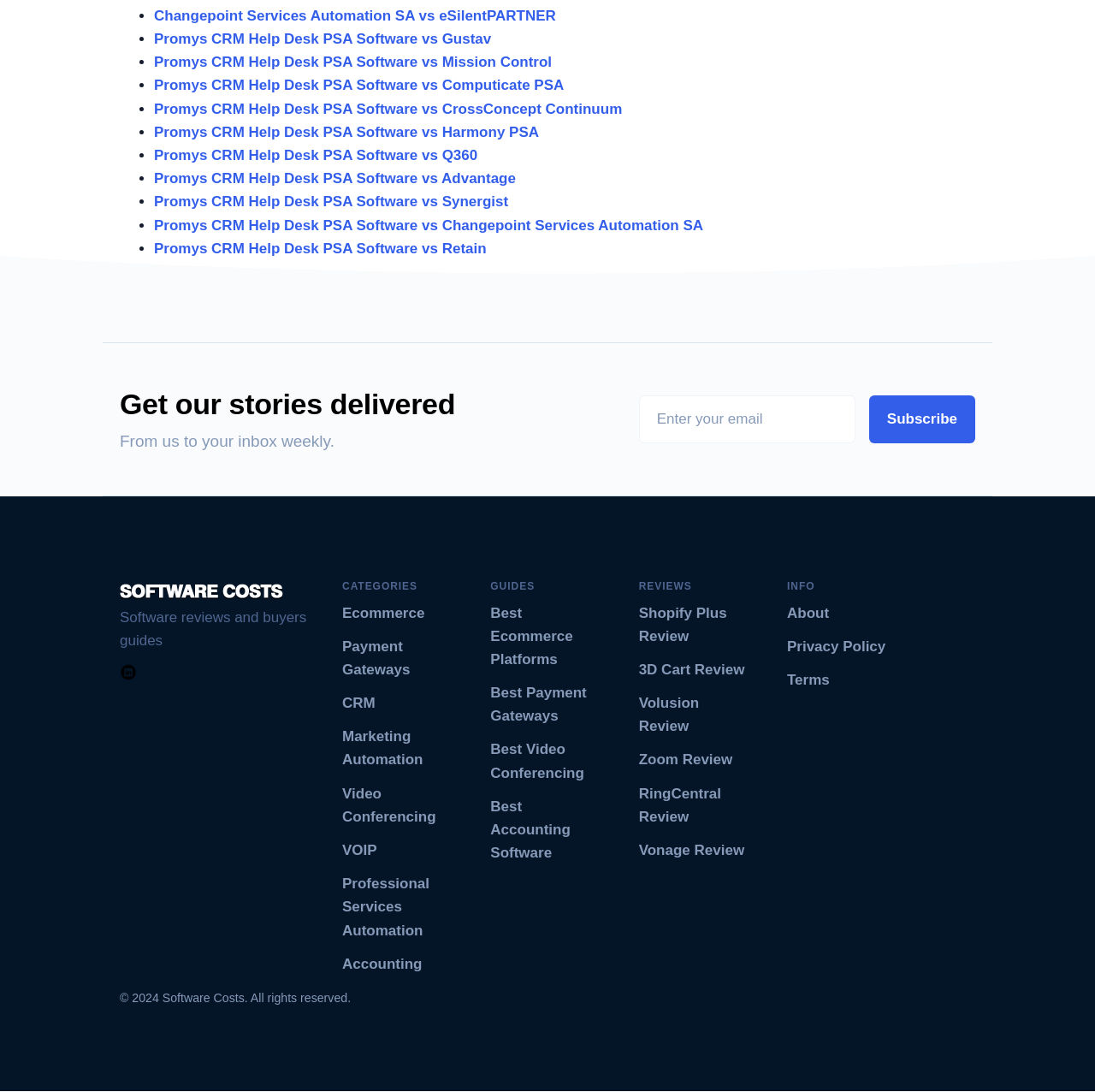Highlight the bounding box of the UI element that corresponds to this description: "VOIP".

[0.312, 0.771, 0.344, 0.786]